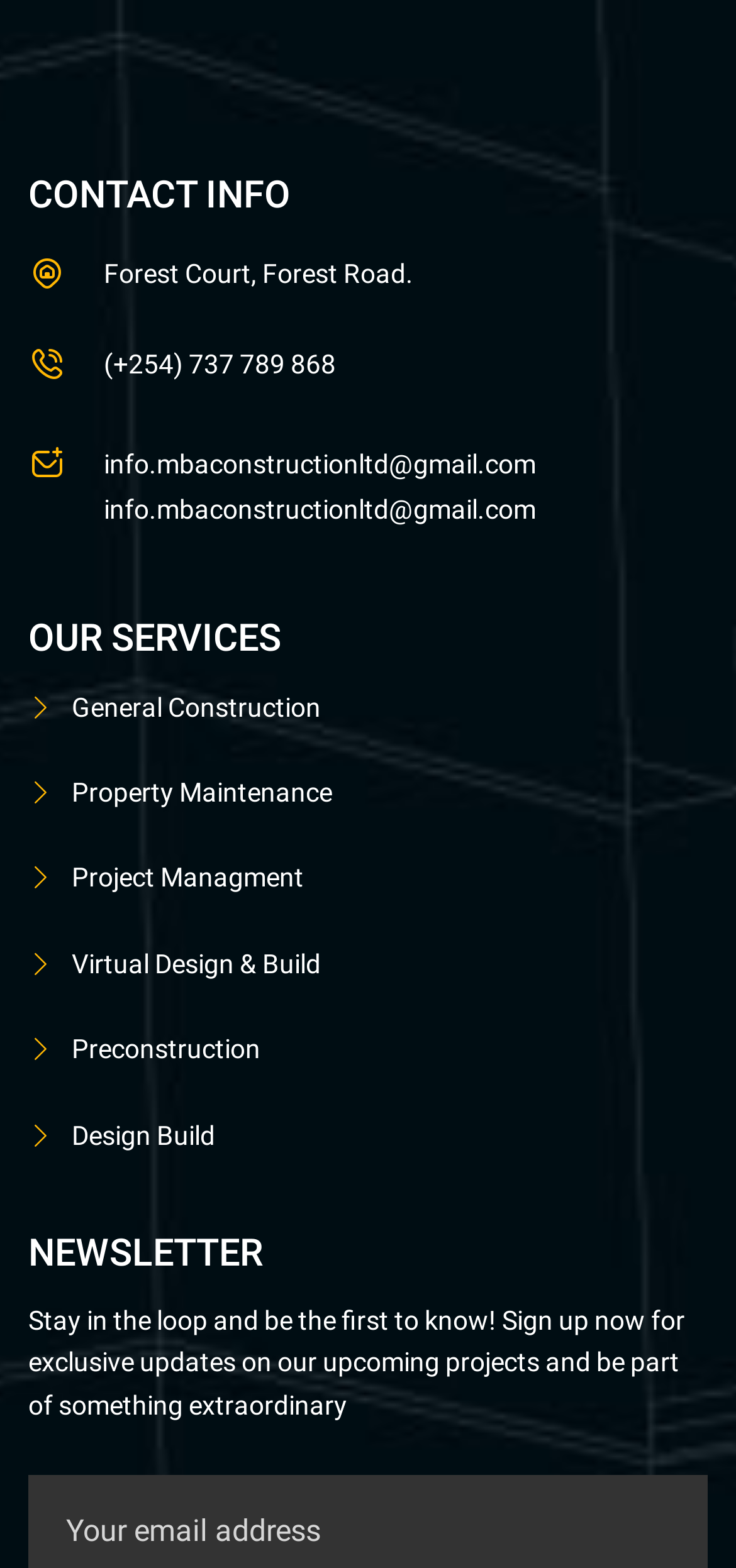What is the last service offered by the company?
Provide an in-depth and detailed explanation in response to the question.

The company's services are listed under the 'OUR SERVICES' section. The services are listed in a vertical order, and the last service is 'Design Build', which is represented by an icon and the text 'Design Build'.